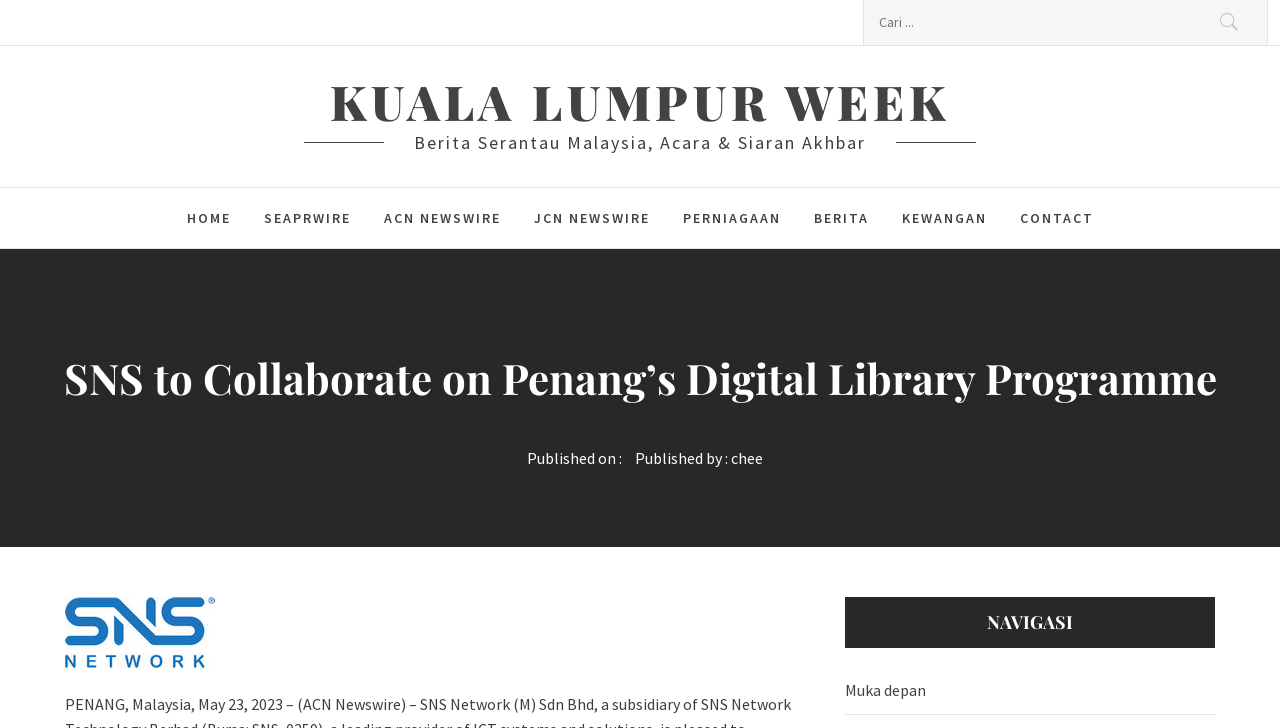Can you pinpoint the bounding box coordinates for the clickable element required for this instruction: "Go to User Guides"? The coordinates should be four float numbers between 0 and 1, i.e., [left, top, right, bottom].

None